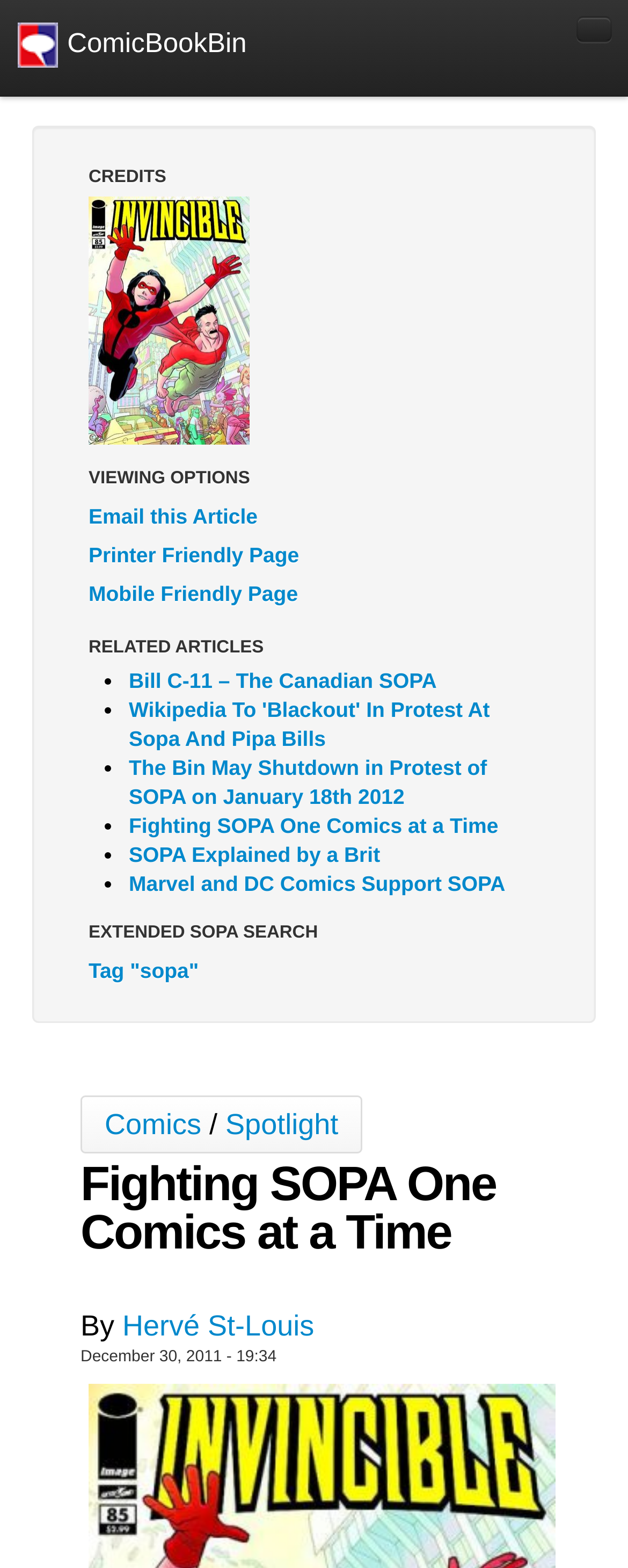Please answer the following question using a single word or phrase: 
Who wrote the article 'Fighting SOPA One Comics at a Time'?

Hervé St-Louis